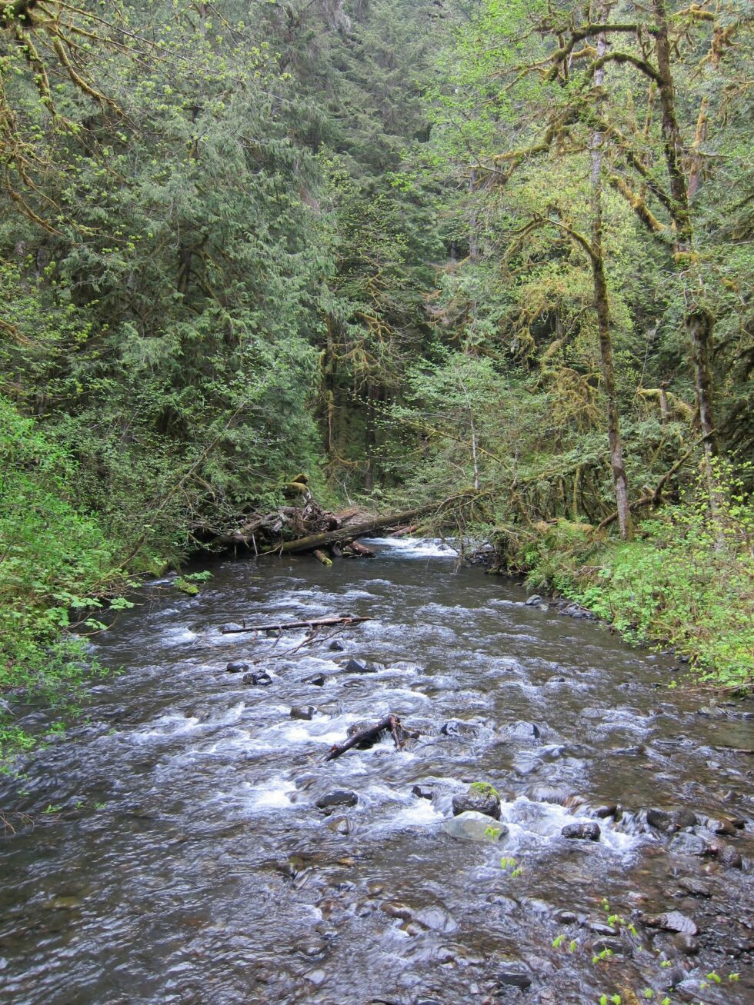Use the details in the image to answer the question thoroughly: 
What is the source of light in the scene?

The caption states that sunlight filters through the canopy above, casting a gentle light on the scene, which implies that the source of light in the scene is natural sunlight.